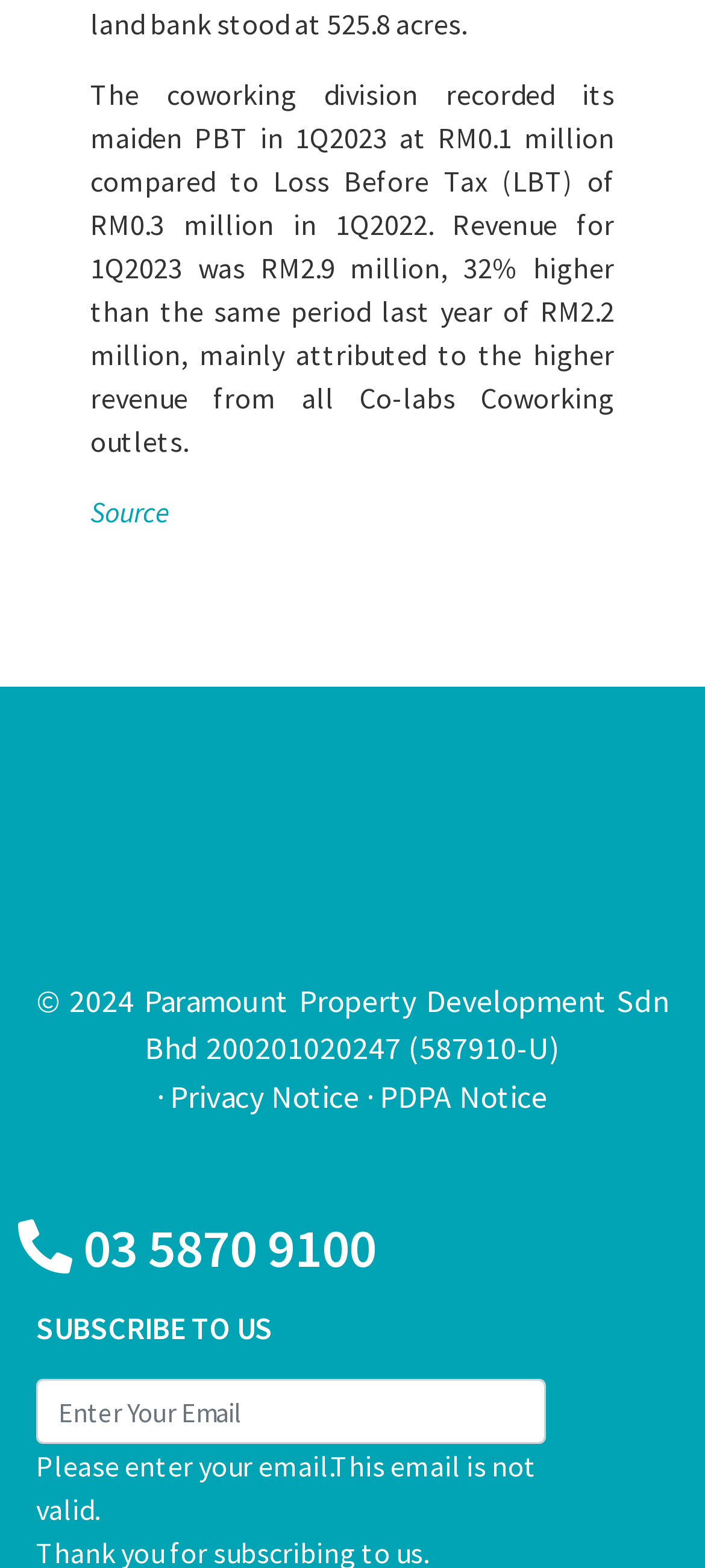Using the element description: "Source", determine the bounding box coordinates for the specified UI element. The coordinates should be four float numbers between 0 and 1, [left, top, right, bottom].

[0.128, 0.314, 0.241, 0.337]